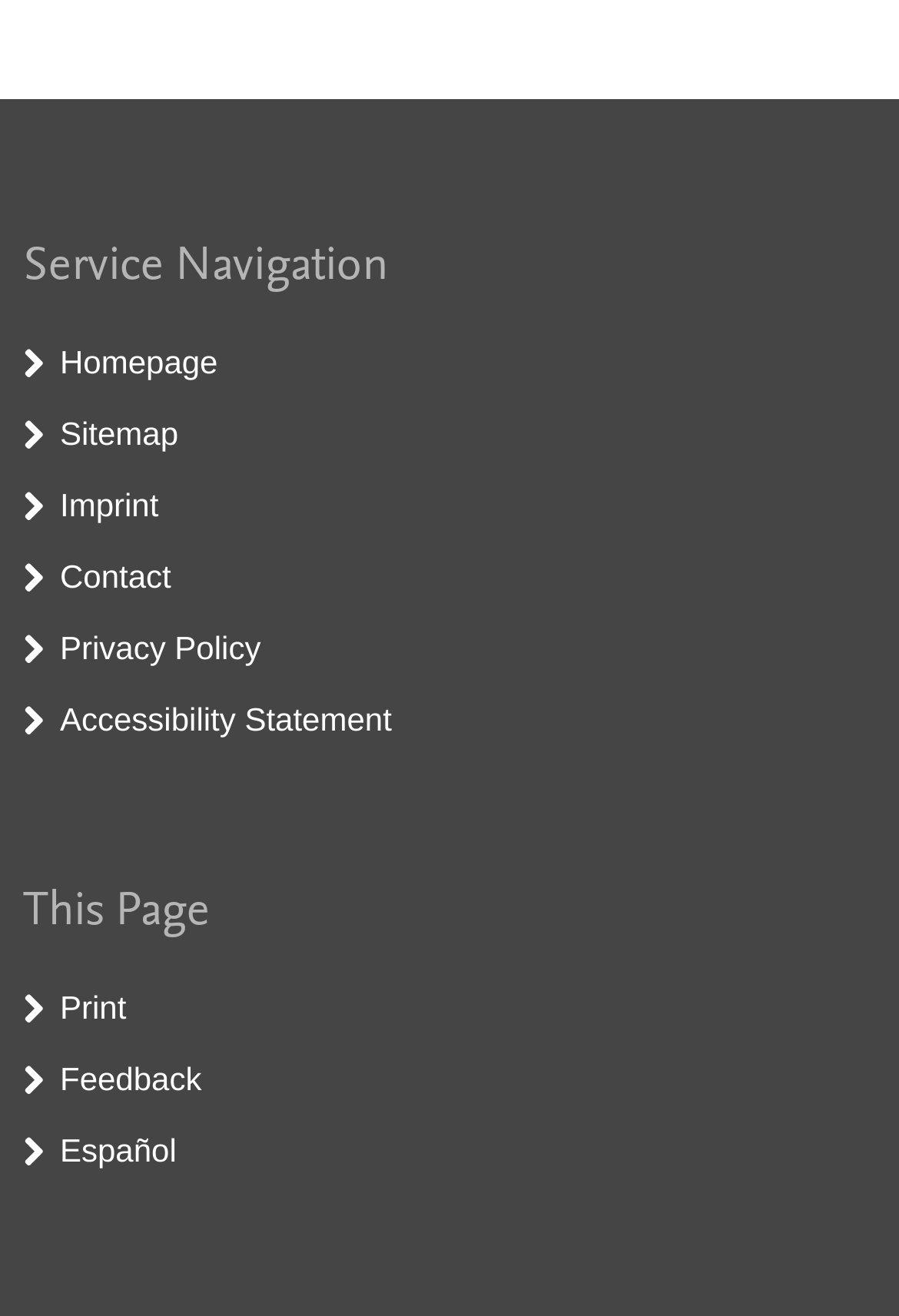Please specify the bounding box coordinates of the element that should be clicked to execute the given instruction: 'give feedback'. Ensure the coordinates are four float numbers between 0 and 1, expressed as [left, top, right, bottom].

[0.067, 0.806, 0.224, 0.834]